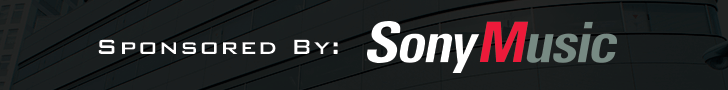What is the purpose of the banner?
Provide a thorough and detailed answer to the question.

The caption suggests that the banner is likely used in the context of an event or content related to music industry discussions or promotions, and its purpose is to highlight the partnership with Sony Music.